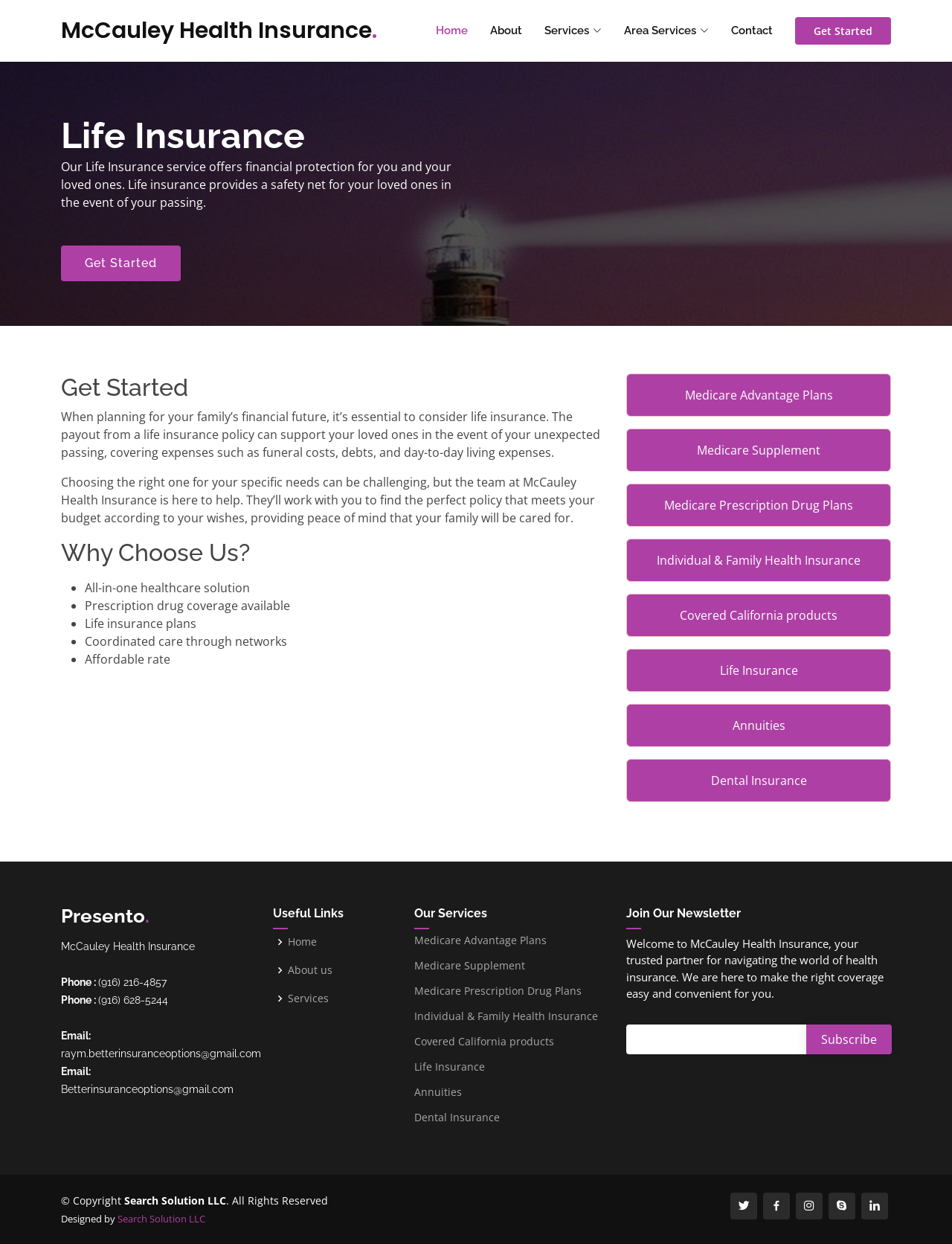Please identify the bounding box coordinates of the area I need to click to accomplish the following instruction: "Click on Medicare Advantage Plans".

[0.671, 0.31, 0.923, 0.325]